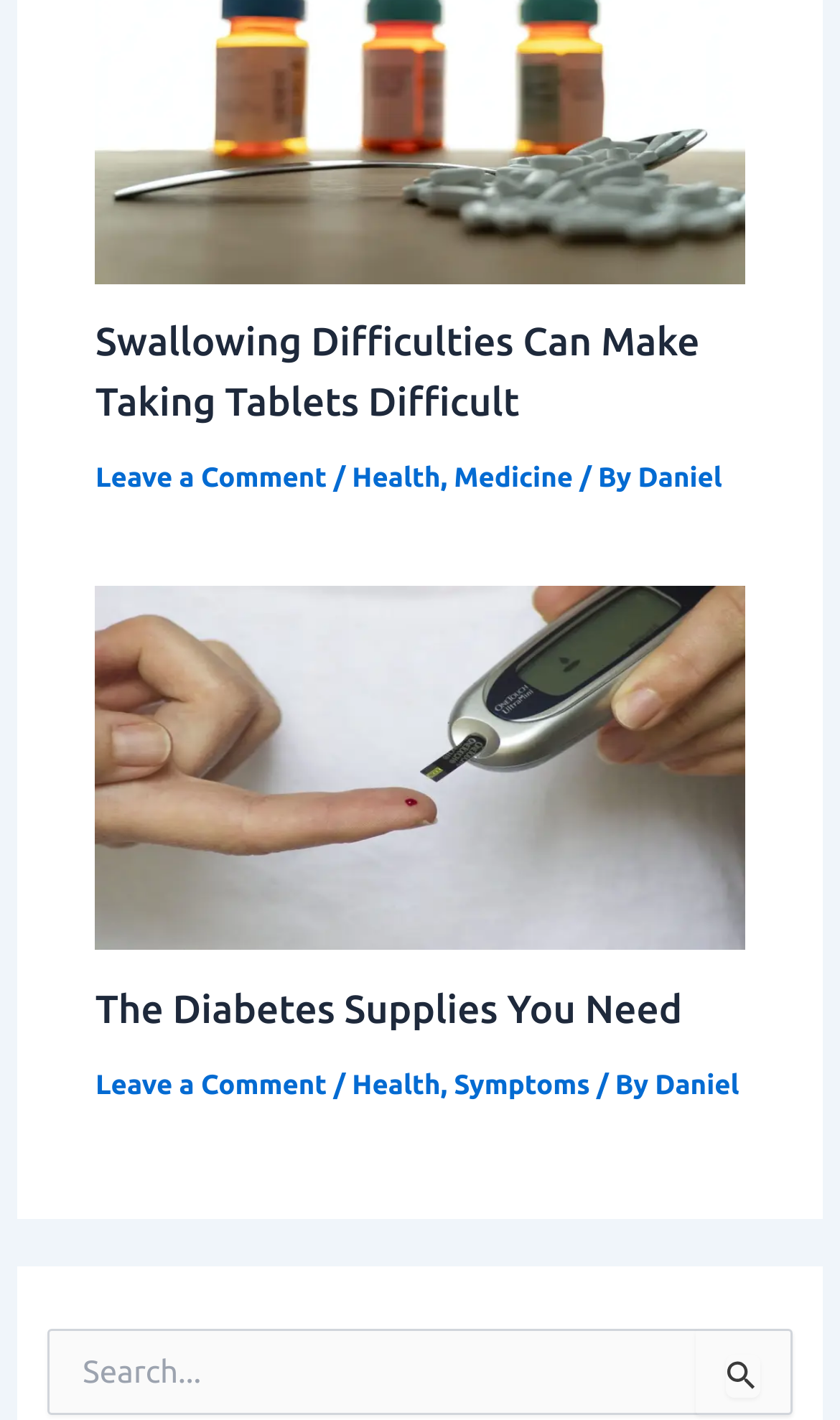Please specify the bounding box coordinates of the clickable region to carry out the following instruction: "View the article about The Diabetes Supplies You Need". The coordinates should be four float numbers between 0 and 1, in the format [left, top, right, bottom].

[0.114, 0.691, 0.886, 0.733]